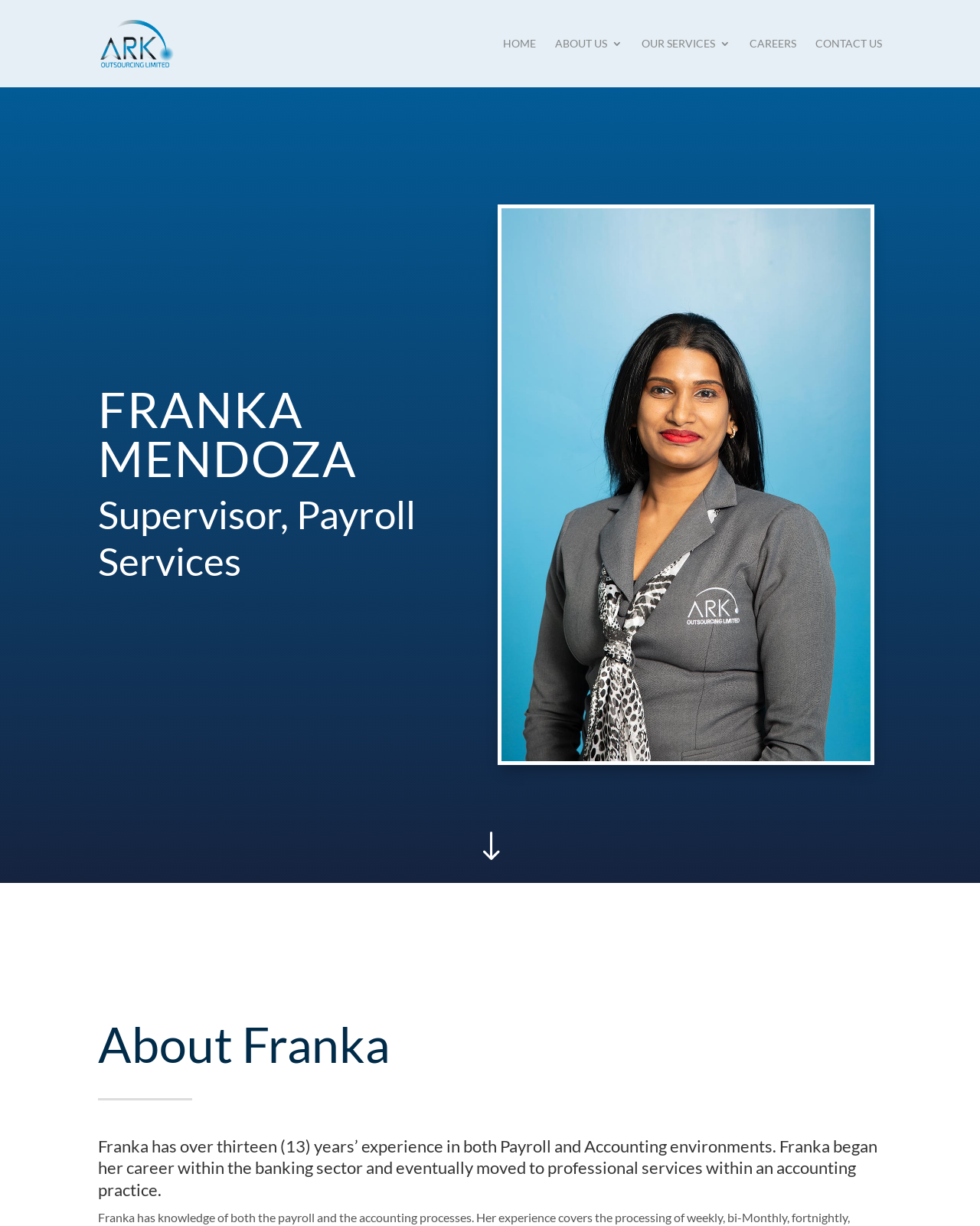Provide an in-depth description of the elements and layout of the webpage.

The webpage is about Franka Mendoza, a Supervisor of Payroll Services. At the top left, there is a logo of ARK Outsourcing Limited, accompanied by a link to the company's website. Below the logo, there is a navigation menu with five links: HOME, ABOUT US 3, OUR SERVICES 3, CAREERS, and CONTACT US, aligned horizontally across the top of the page.

In the main content area, there is a heading that reads "FRANKA MENDOZA" in a prominent font size. Below the heading, there is a subtitle "Supervisor, Payroll Services". Further down, there is a section about Franka, with a heading "About Franka" followed by a brief bio that describes her experience in Payroll and Accounting environments.

On the right side of the page, there is a small link with a quotation mark, which may be a link to a testimonial or a quote. At the very top of the page, there is a thin search bar that spans the entire width of the page.